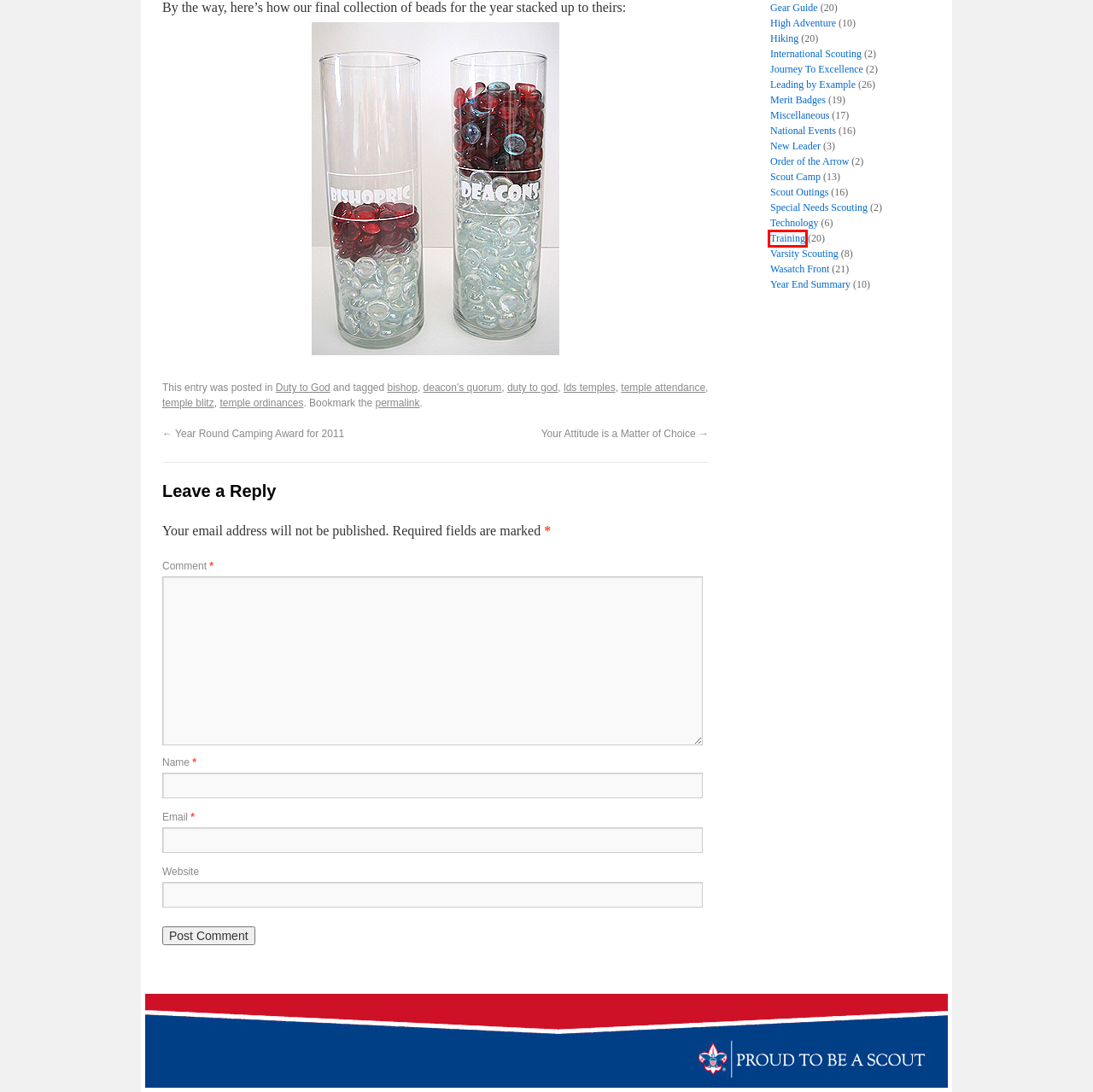You have been given a screenshot of a webpage with a red bounding box around a UI element. Select the most appropriate webpage description for the new webpage that appears after clicking the element within the red bounding box. The choices are:
A. Order of the Arrow Archives - My Scout StuffMy Scout Stuff
B. Training Archives - My Scout StuffMy Scout Stuff
C. Journey To Excellence Archives - My Scout StuffMy Scout Stuff
D. deacon's quorum Archives - My Scout StuffMy Scout Stuff
E. Merit Badges Archives - My Scout StuffMy Scout Stuff
F. High Adventure Archives - My Scout StuffMy Scout Stuff
G. Scout Camp Archives - My Scout StuffMy Scout Stuff
H. Special Needs Scouting Archives - My Scout StuffMy Scout Stuff

B